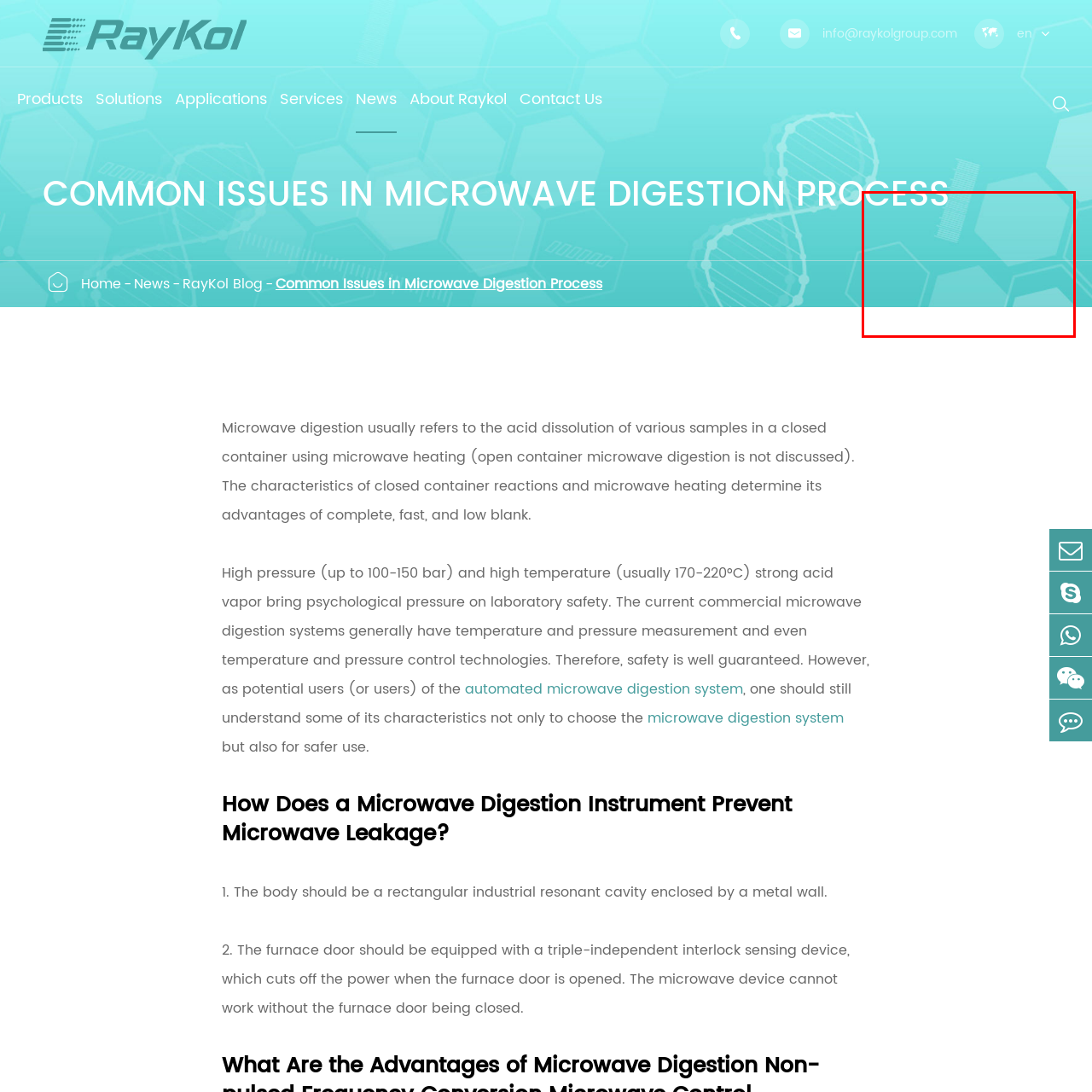What type of shapes are used in the design?
Focus on the area marked by the red bounding box and respond to the question with as much detail as possible.

The design features soft, abstract geometric shapes that suggest a focus on scientific accuracy and modern laboratory environments. These shapes are used to create a sense of professionalism and modernity, aligning with the high standards of the Raykol Group.